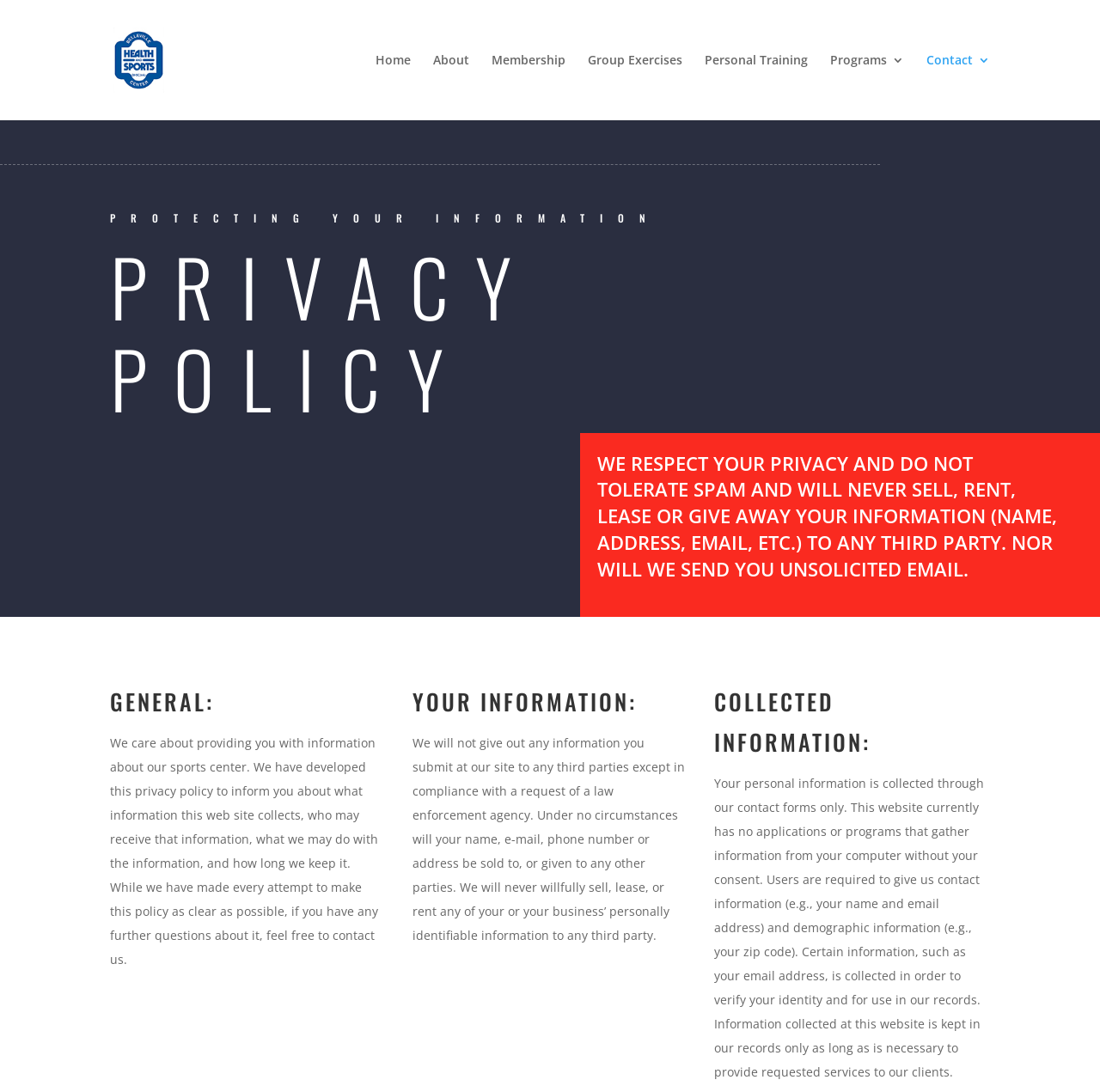Provide a one-word or short-phrase response to the question:
What is the name of the health and sports center?

Belleville Health and Sports Center